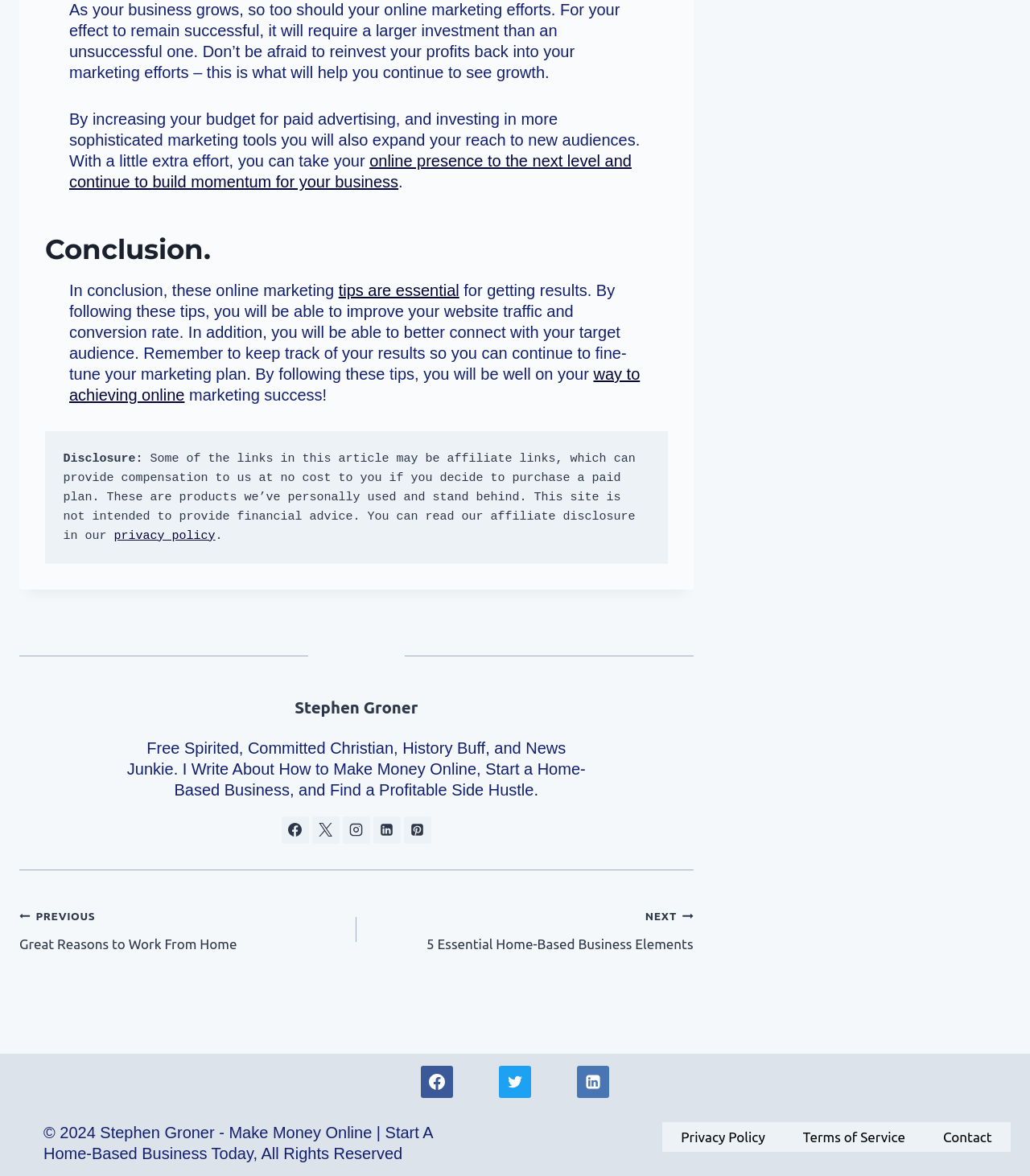Please specify the bounding box coordinates for the clickable region that will help you carry out the instruction: "Contact Stephen Groner".

[0.897, 0.954, 0.981, 0.98]